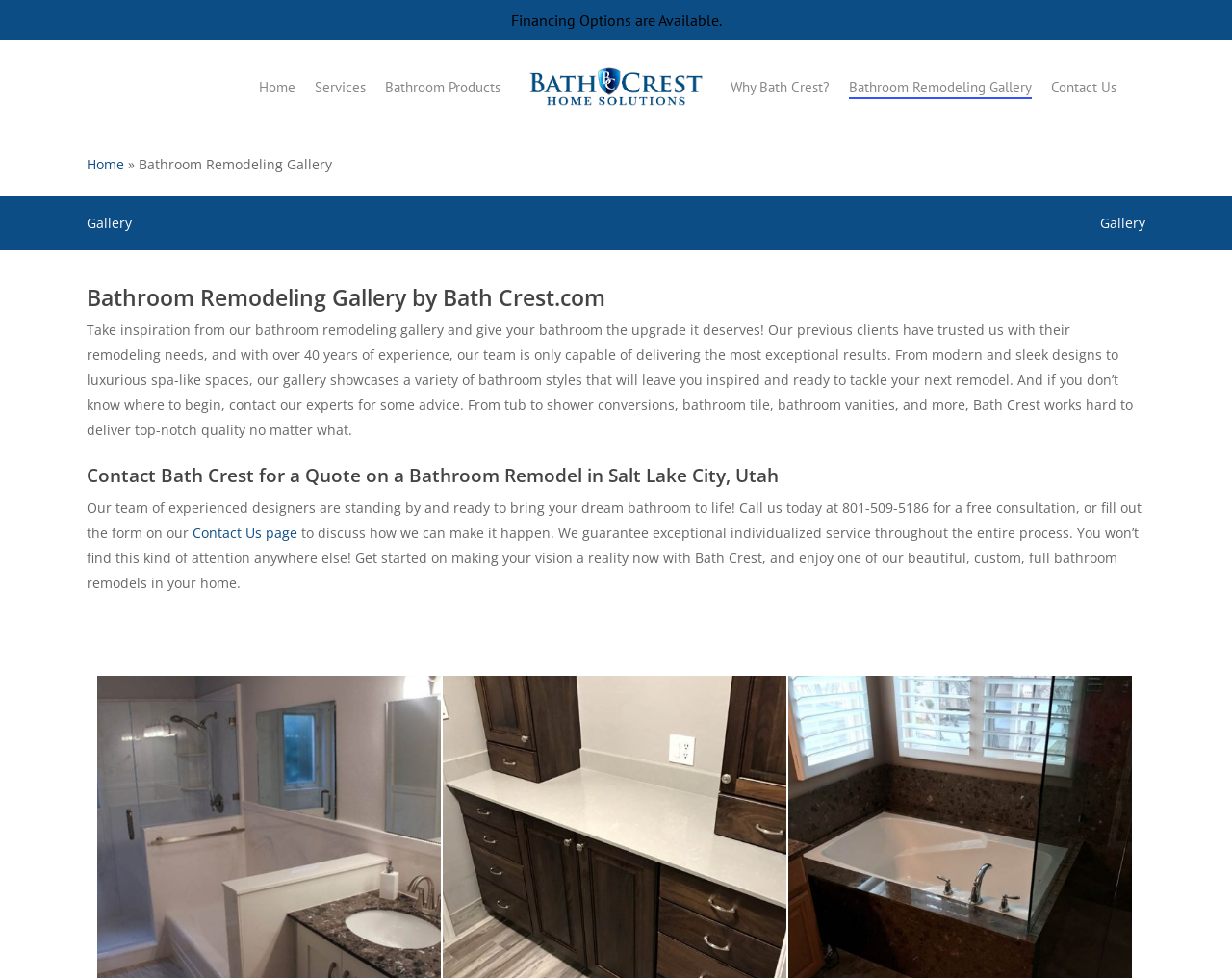Locate the bounding box coordinates of the clickable area needed to fulfill the instruction: "Call Bath Crest at 801-509-5186 for a free consultation".

[0.07, 0.509, 0.927, 0.554]